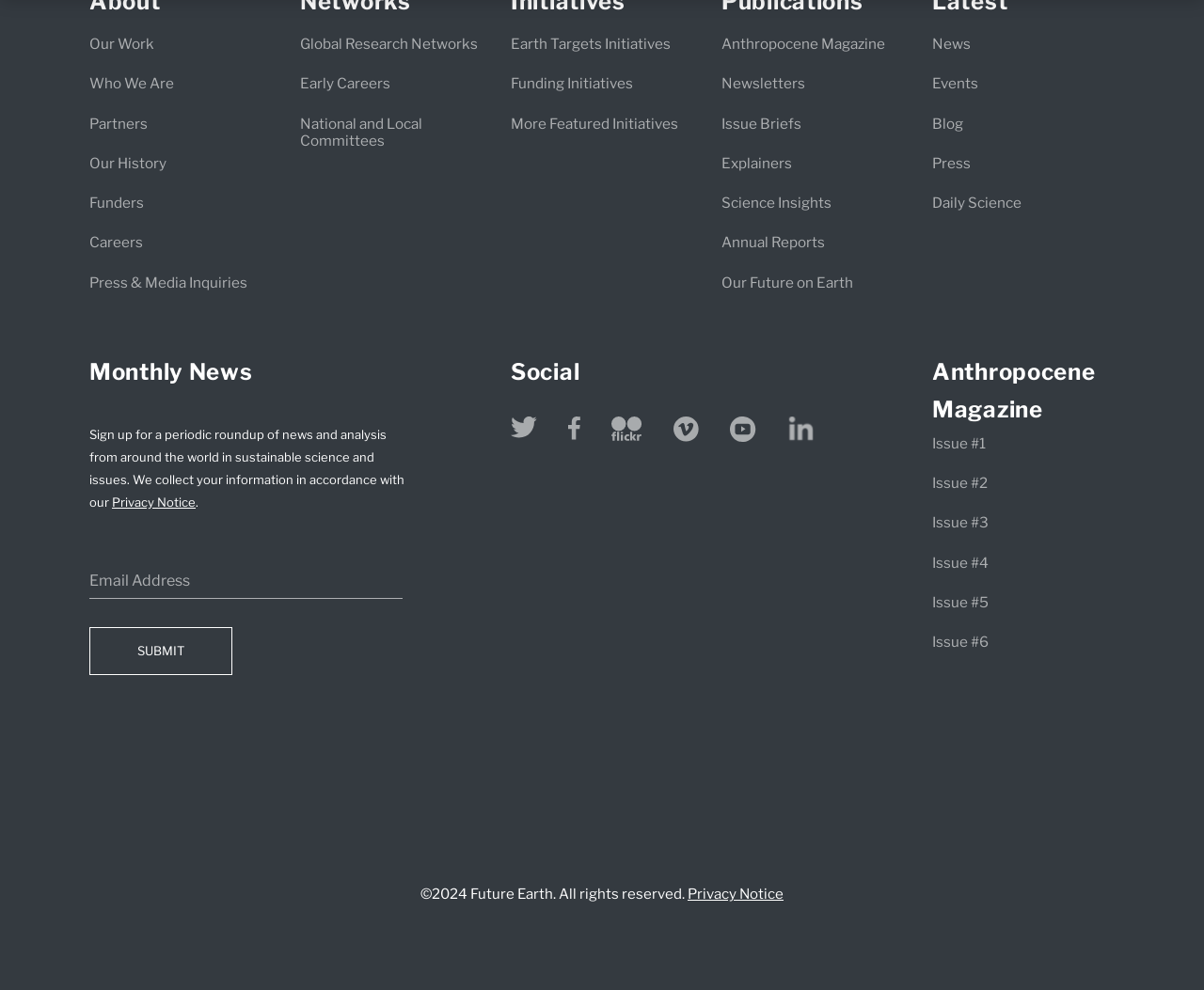Please identify the bounding box coordinates of the clickable area that will fulfill the following instruction: "View customer reviews". The coordinates should be in the format of four float numbers between 0 and 1, i.e., [left, top, right, bottom].

None